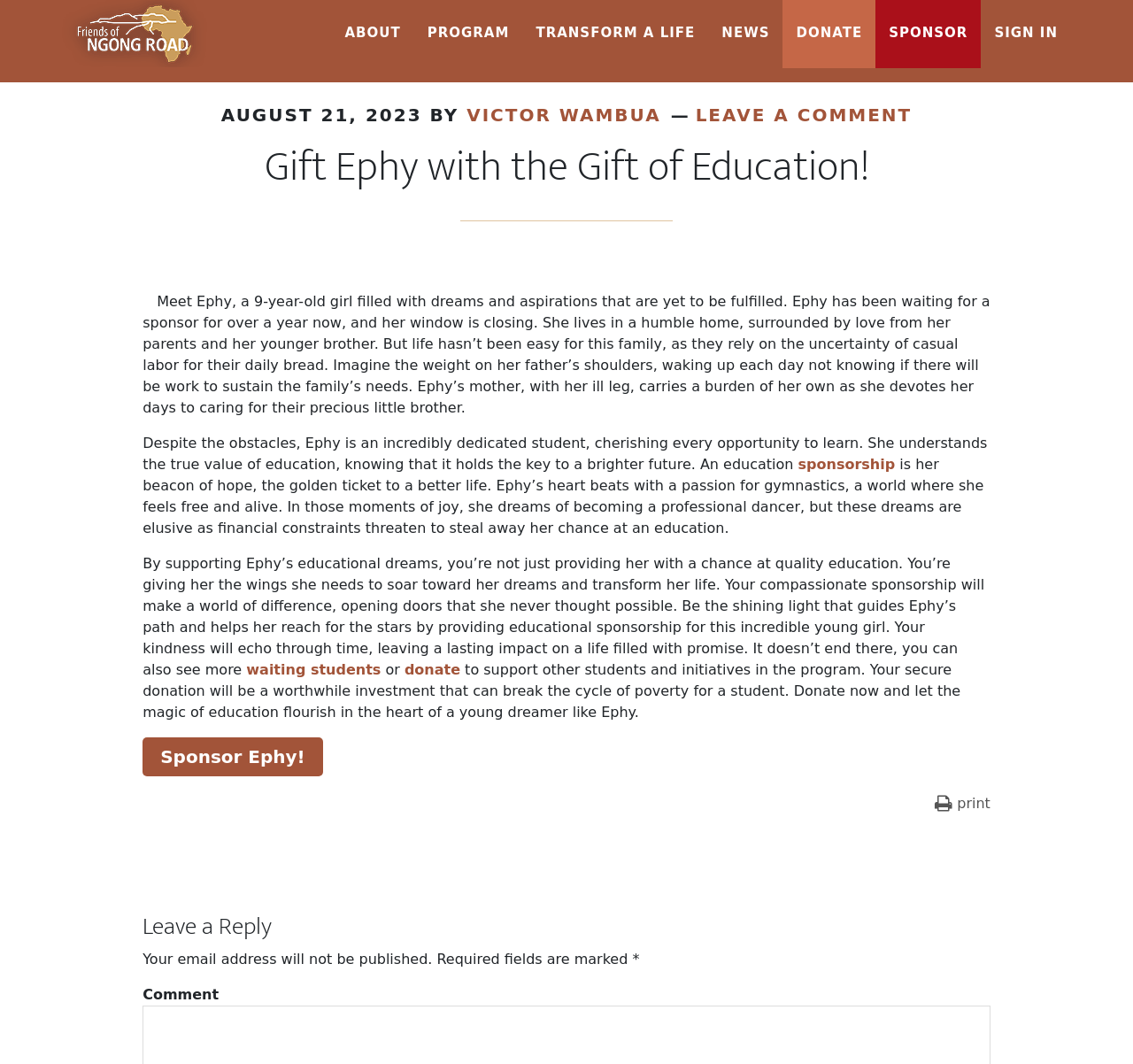Identify the text that serves as the heading for the webpage and generate it.

Gift Ephy with the Gift of Education!